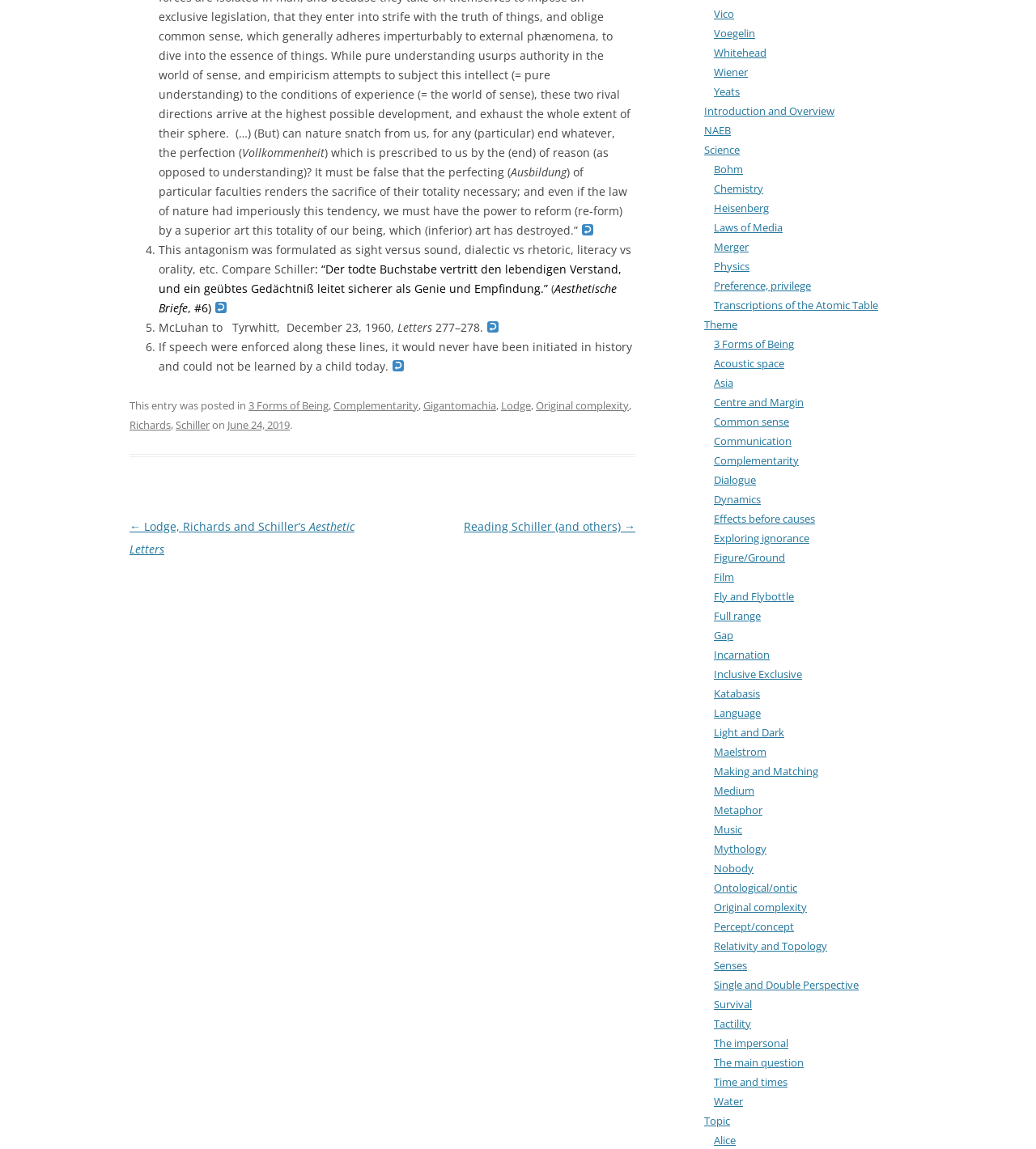Respond with a single word or phrase for the following question: 
How many links are in the footer?

9